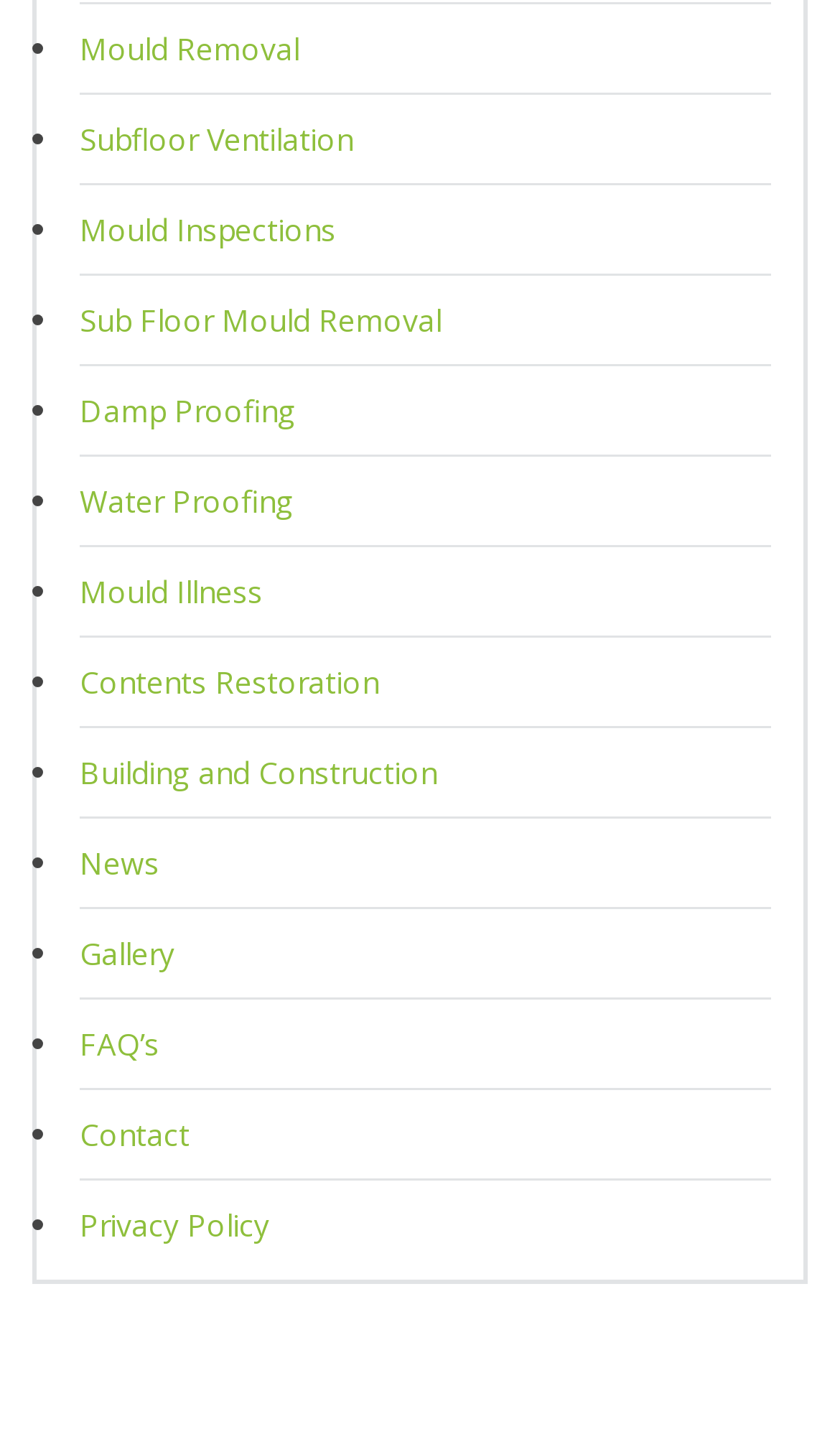Can you provide the bounding box coordinates for the element that should be clicked to implement the instruction: "Go to Contact page"?

[0.095, 0.751, 0.918, 0.813]